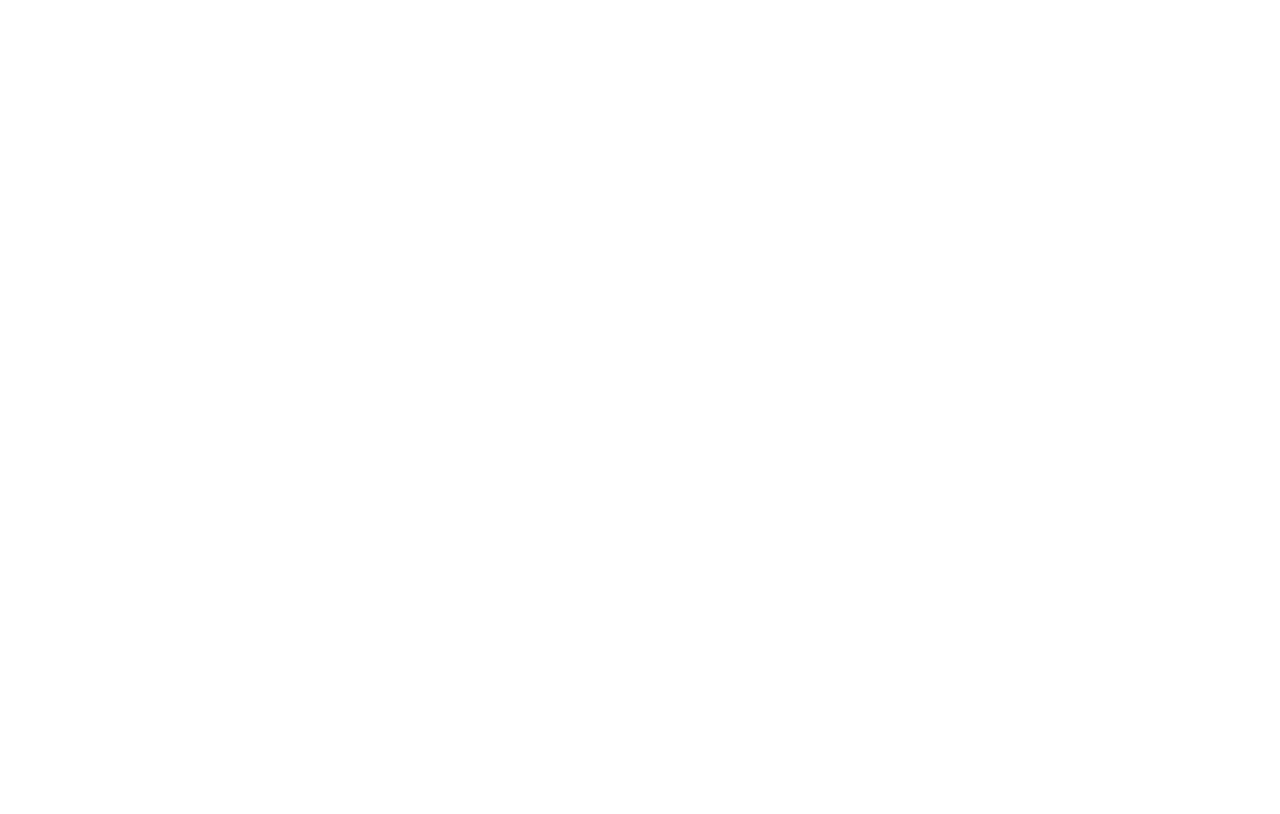Identify the coordinates of the bounding box for the element that must be clicked to accomplish the instruction: "Find and lease space".

[0.147, 0.958, 0.243, 0.983]